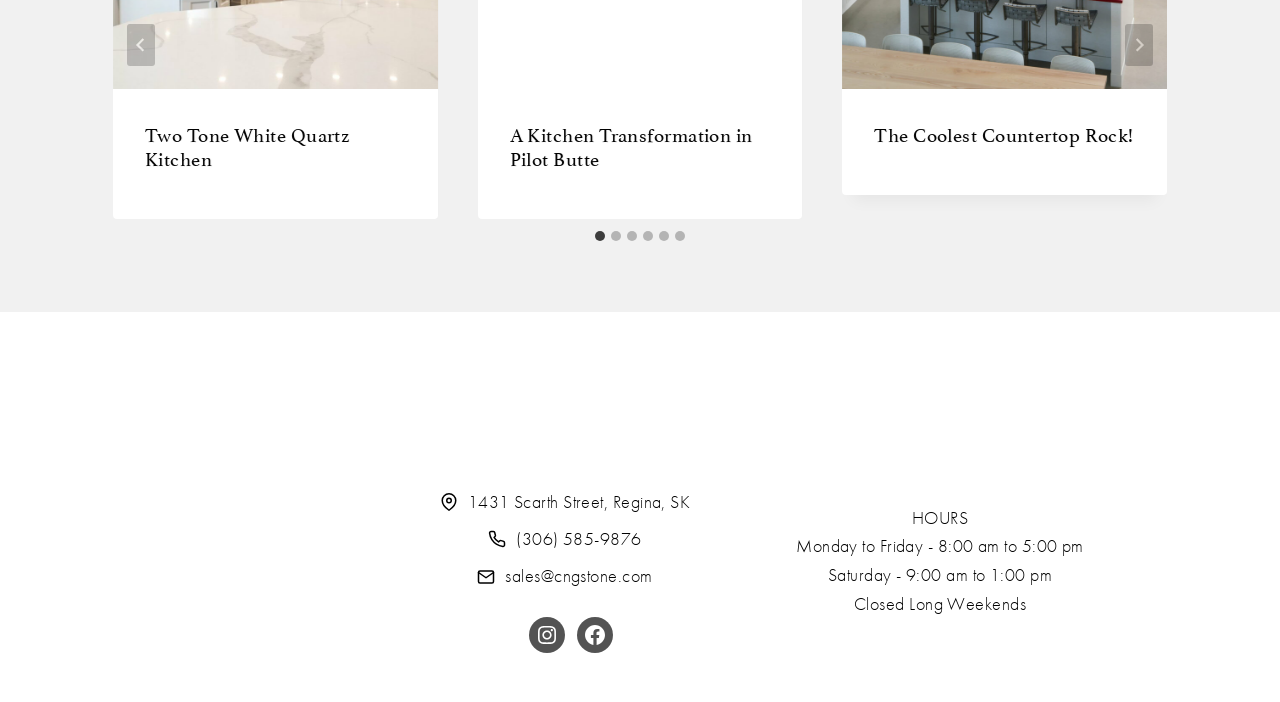Using the webpage screenshot, find the UI element described by aria-label="Go to last slide". Provide the bounding box coordinates in the format (top-left x, top-left y, bottom-right x, bottom-right y), ensuring all values are floating point numbers between 0 and 1.

[0.099, 0.035, 0.121, 0.095]